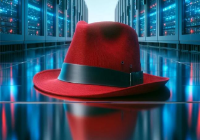What is the theme associated with the combination of the fedora and server racks?
Provide a detailed answer to the question, using the image to inform your response.

The caption states that the combination of the iconic hat and the futuristic server backdrop symbolizes the intersection of creativity and technology, celebrating the spirit of open-source collaboration and advancements in the IT landscape.